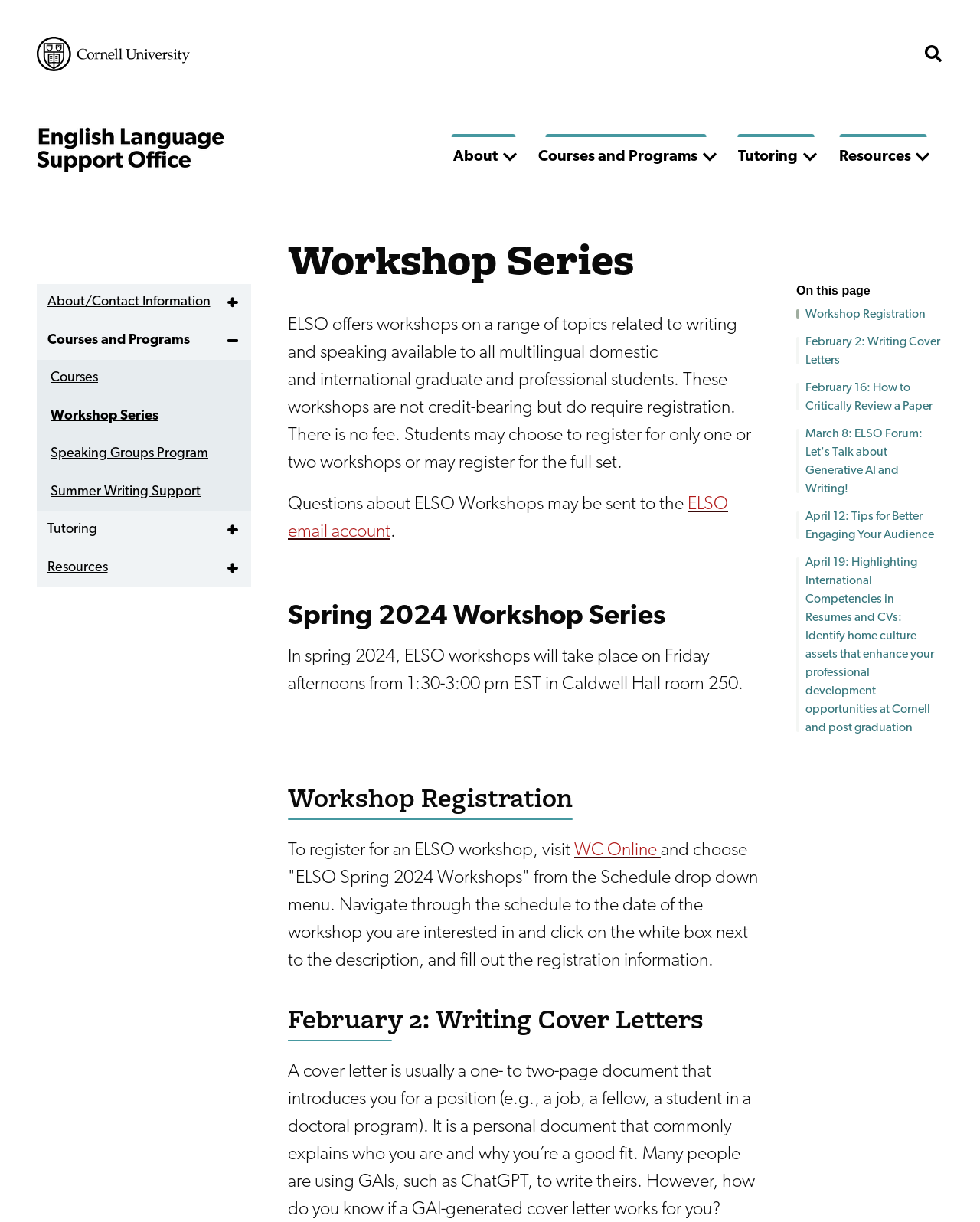Where do the ELSO workshops take place?
Answer with a single word or phrase by referring to the visual content.

Caldwell Hall room 250